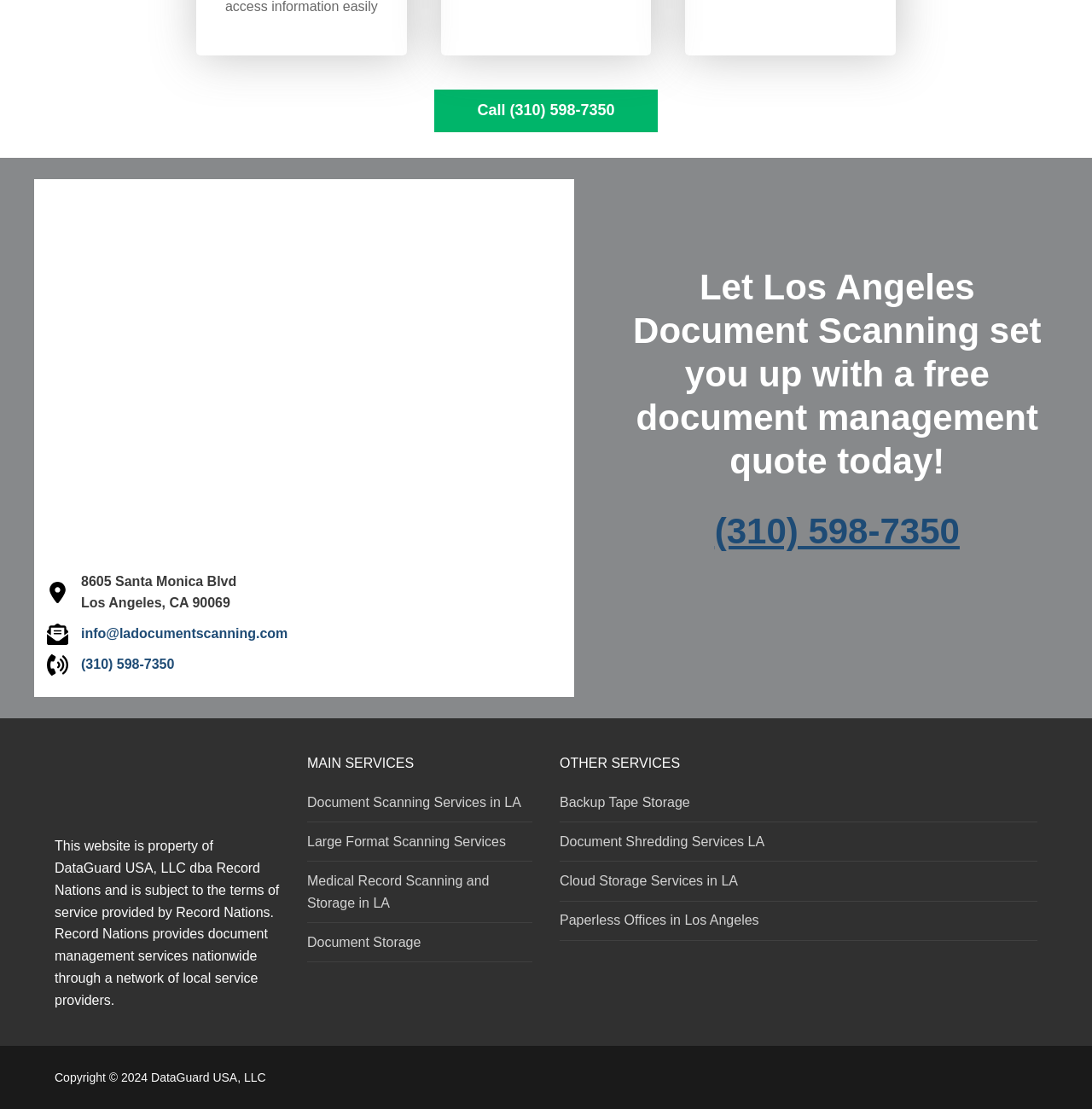Locate the bounding box coordinates of the element that should be clicked to fulfill the instruction: "Send an email".

[0.043, 0.562, 0.264, 0.582]